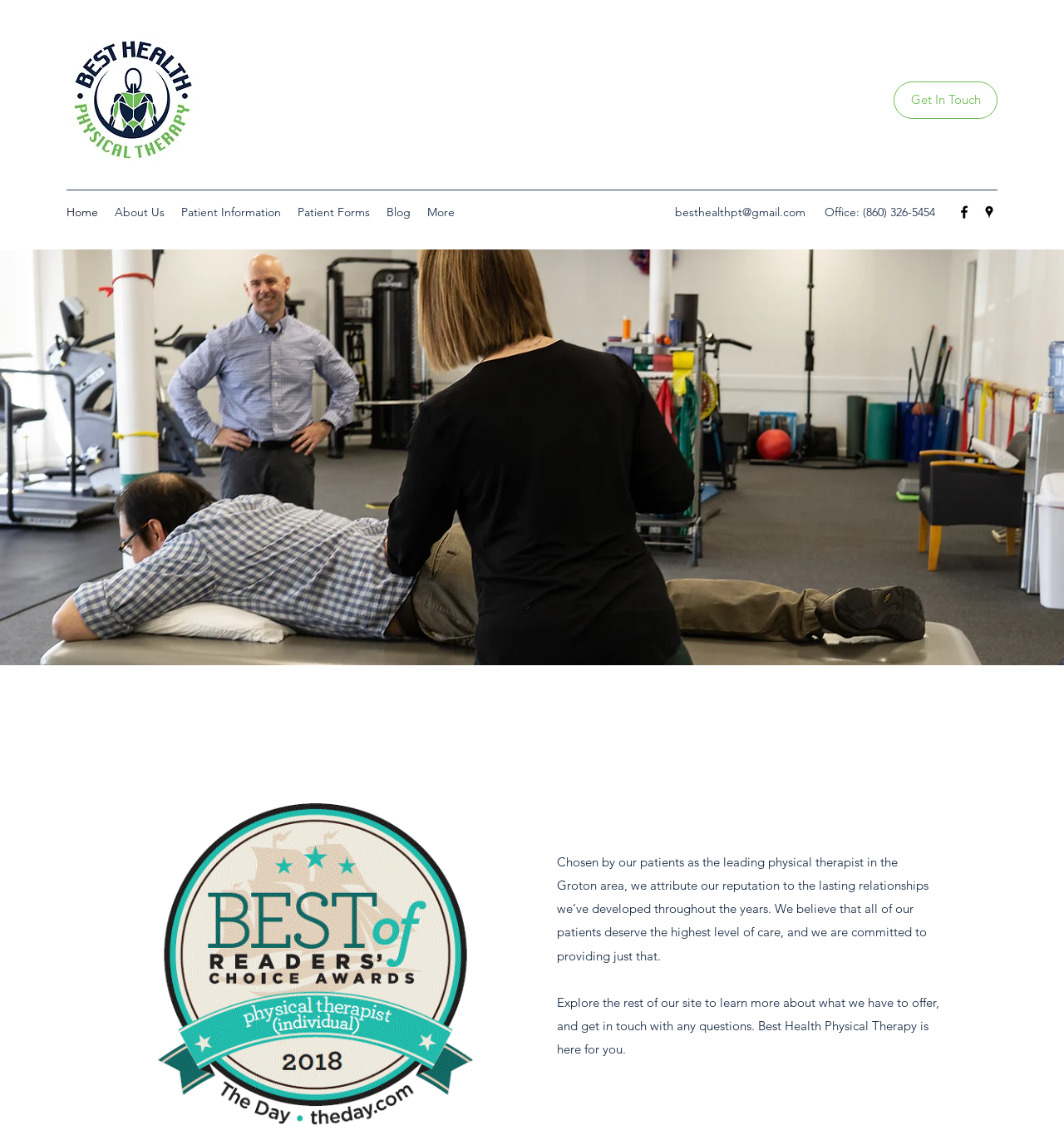Based on the image, give a detailed response to the question: What social media platforms are available?

I found the social media platforms by looking at the list element with the content 'Social Bar' located at the bottom of the page, which contains links to Facebook and Google Places.